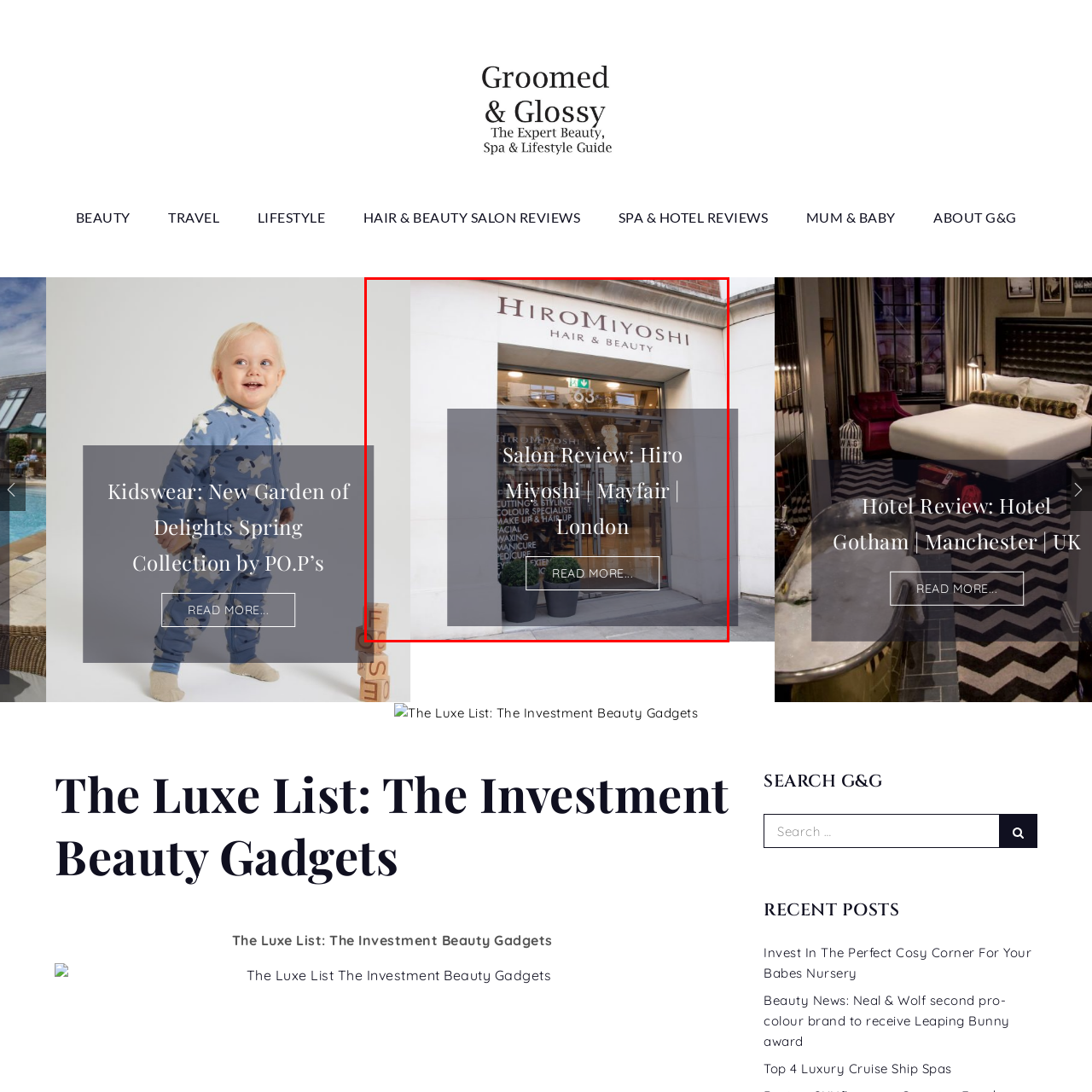Look closely at the image highlighted by the red bounding box and supply a detailed explanation in response to the following question: What is the purpose of the 'READ MORE...' link?

The 'READ MORE...' link is likely intended to direct readers to a more detailed review or article about the salon's offerings and experiences, as suggested by the header 'Salon Review: Hiro Miyoshi | Mayfair | London'.